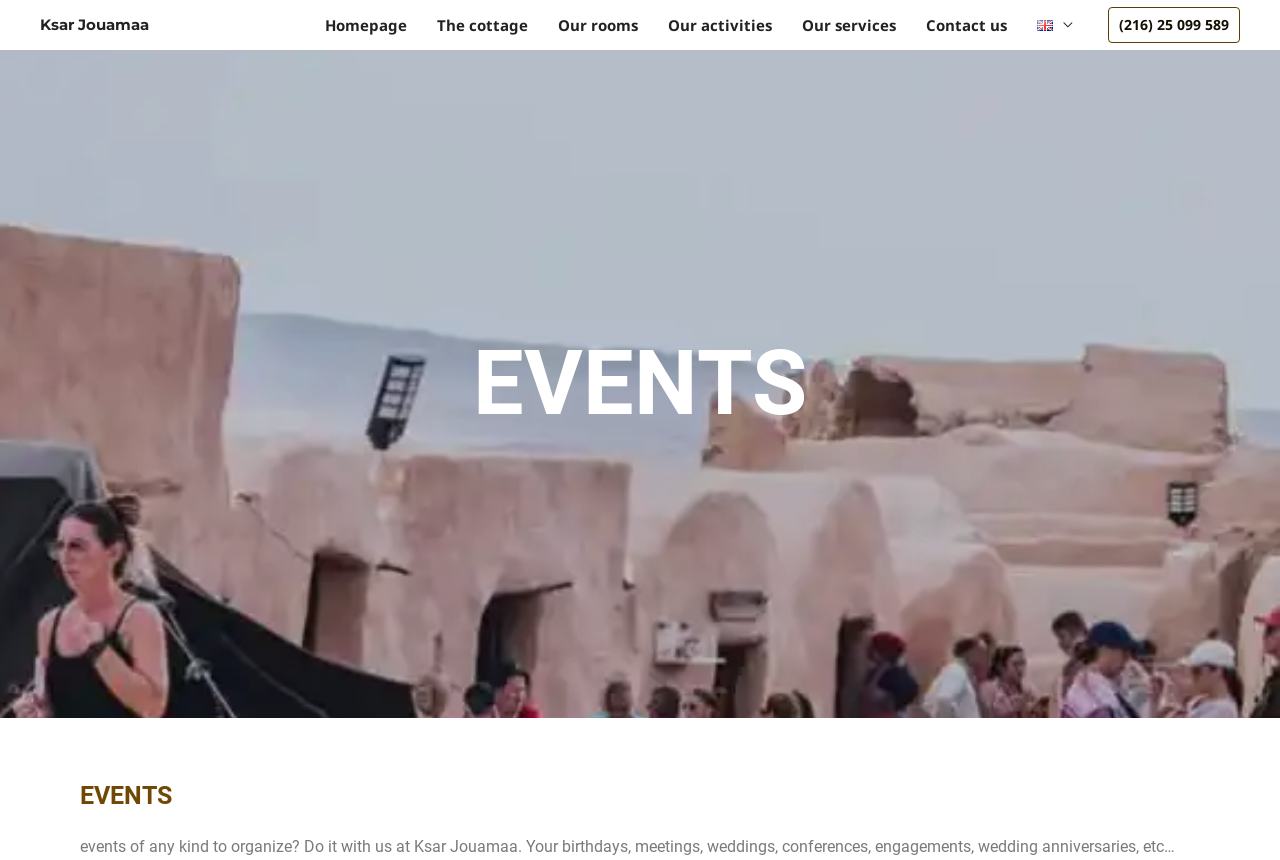Give a detailed account of the webpage.

The webpage is about Ksar Jouamaa, an event organizing service. At the top left corner, there is a link to the homepage of Ksar Jouamaa. Next to it, there is a navigation menu with links to various sections of the website, including "The cottage", "Our rooms", "Our activities", "Our services", and "Contact us". The navigation menu also includes a language selection option with an English flag icon.

On the top right corner, there is a phone number link "(216) 25 099 589". Below the navigation menu, there is a prominent heading "EVENTS" that spans across the page. 

The main content of the page is a paragraph of text that invites users to organize their events, including birthdays, meetings, weddings, conferences, and more, with Ksar Jouamaa. This text is located at the bottom of the page. There is another smaller heading "EVENTS" at the bottom right corner of the page, which seems to be a duplicate of the main heading.